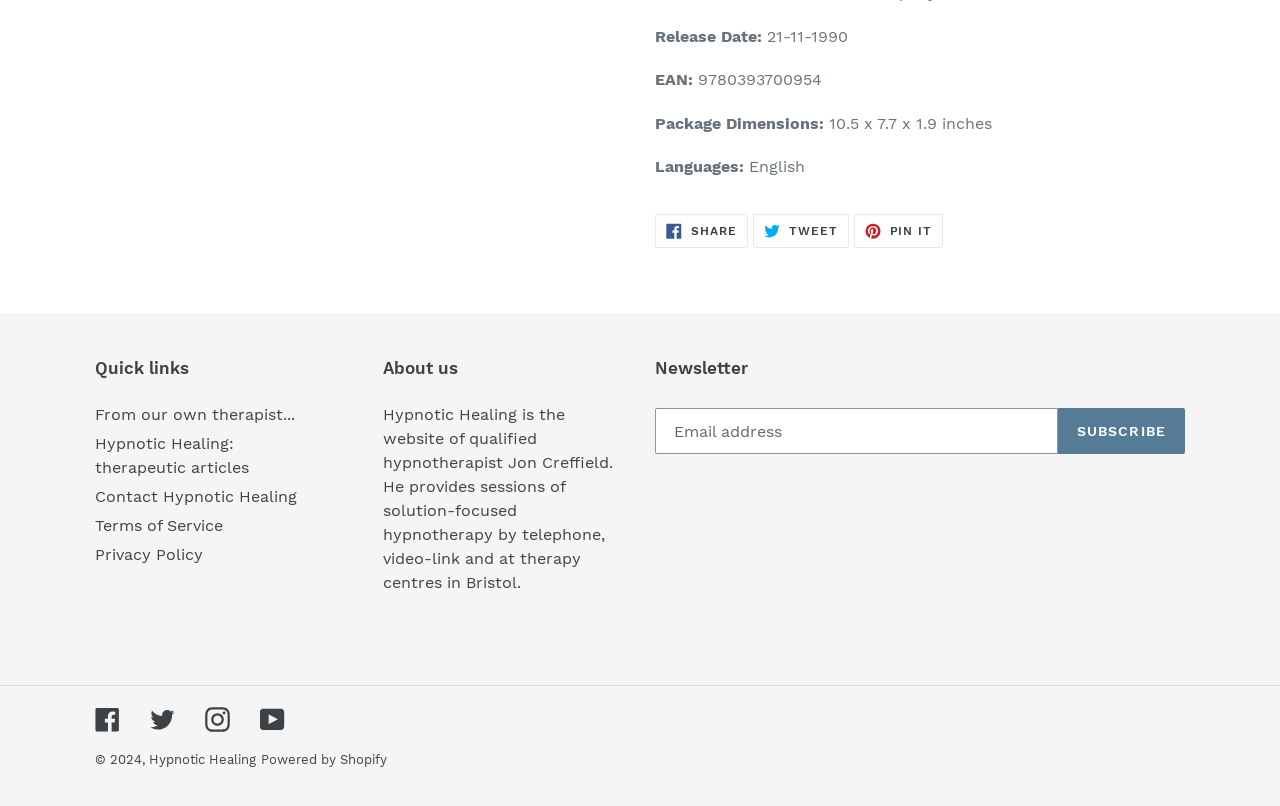Based on the image, provide a detailed and complete answer to the question: 
What is the release date of the product?

The release date of the product can be found in the top section of the webpage, where it is listed as 'Release Date: 21-11-1990'.